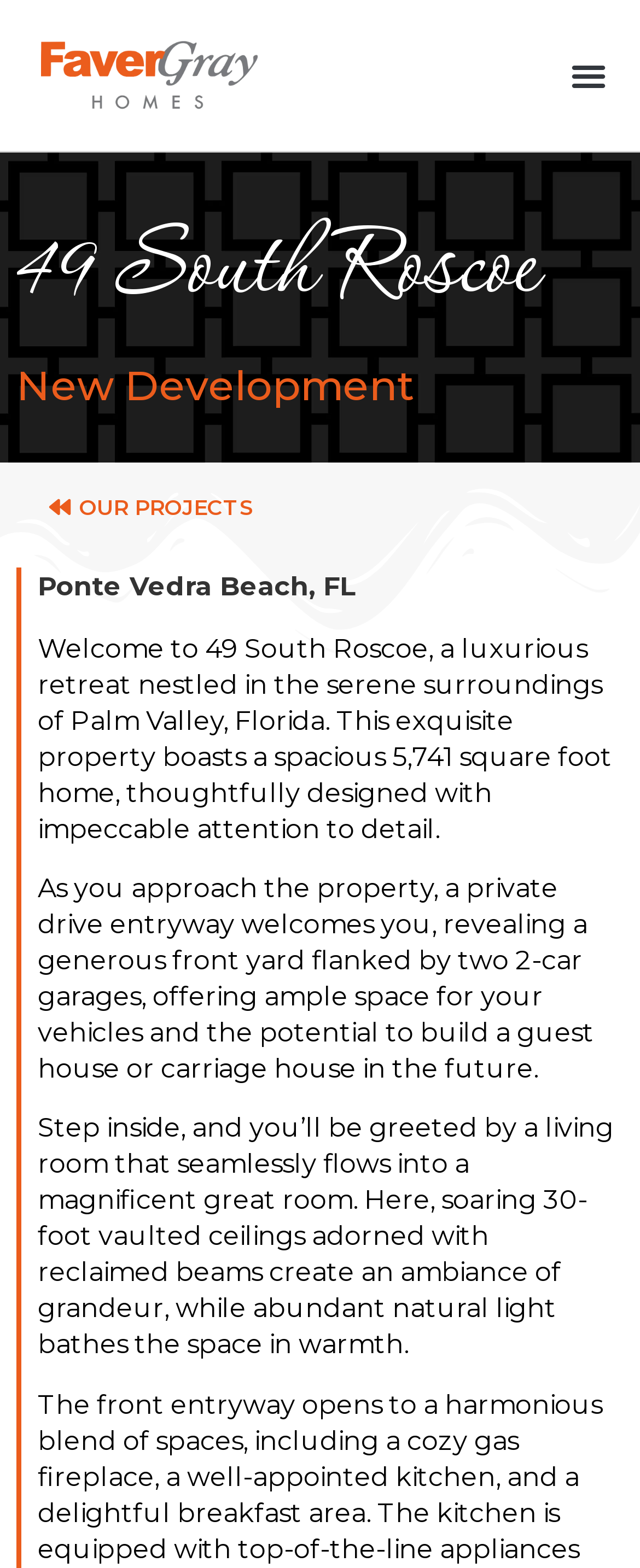Locate the bounding box of the UI element based on this description: "Menu". Provide four float numbers between 0 and 1 as [left, top, right, bottom].

[0.877, 0.031, 0.962, 0.065]